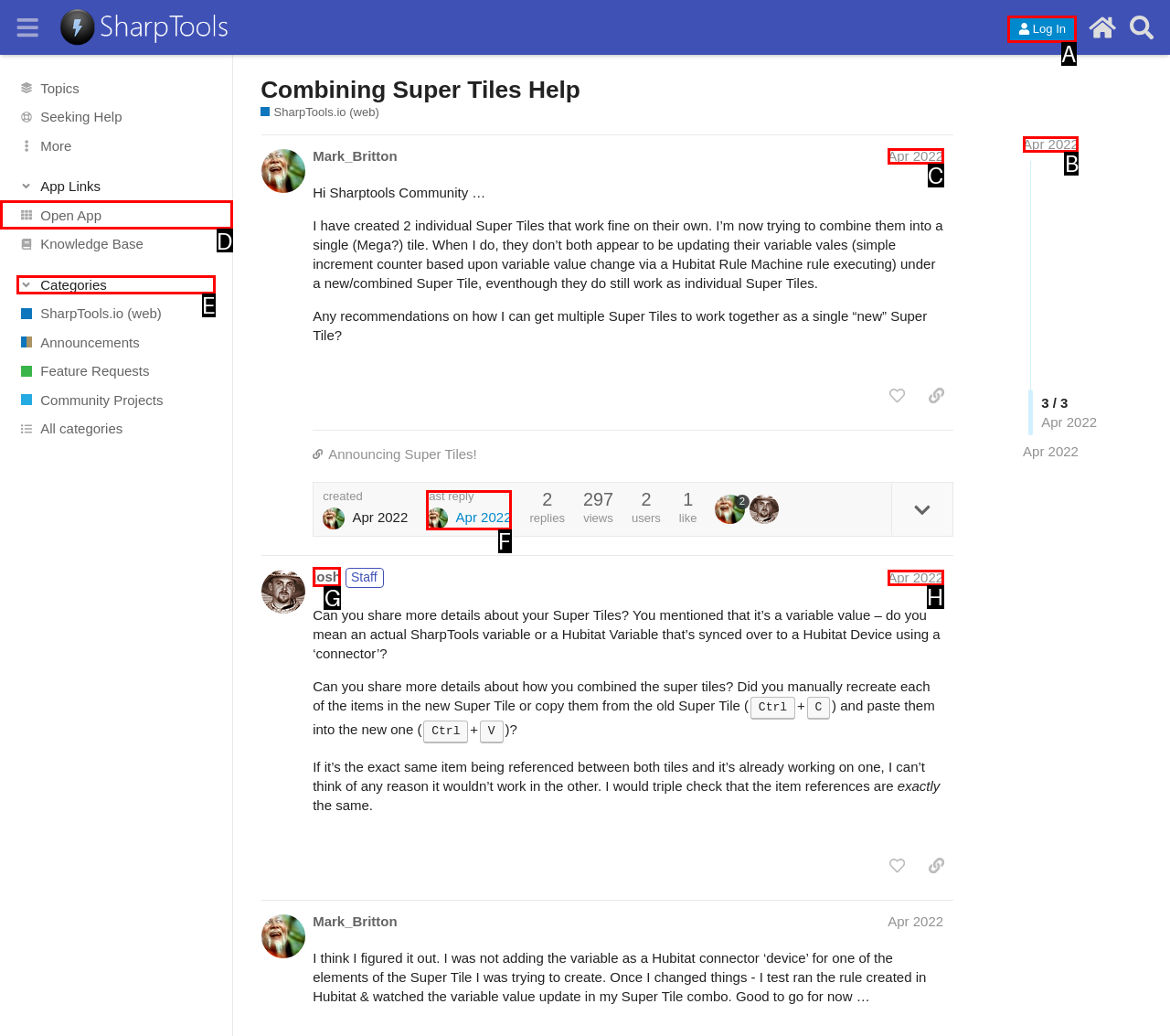From the given choices, identify the element that matches: Apr 2022
Answer with the letter of the selected option.

H